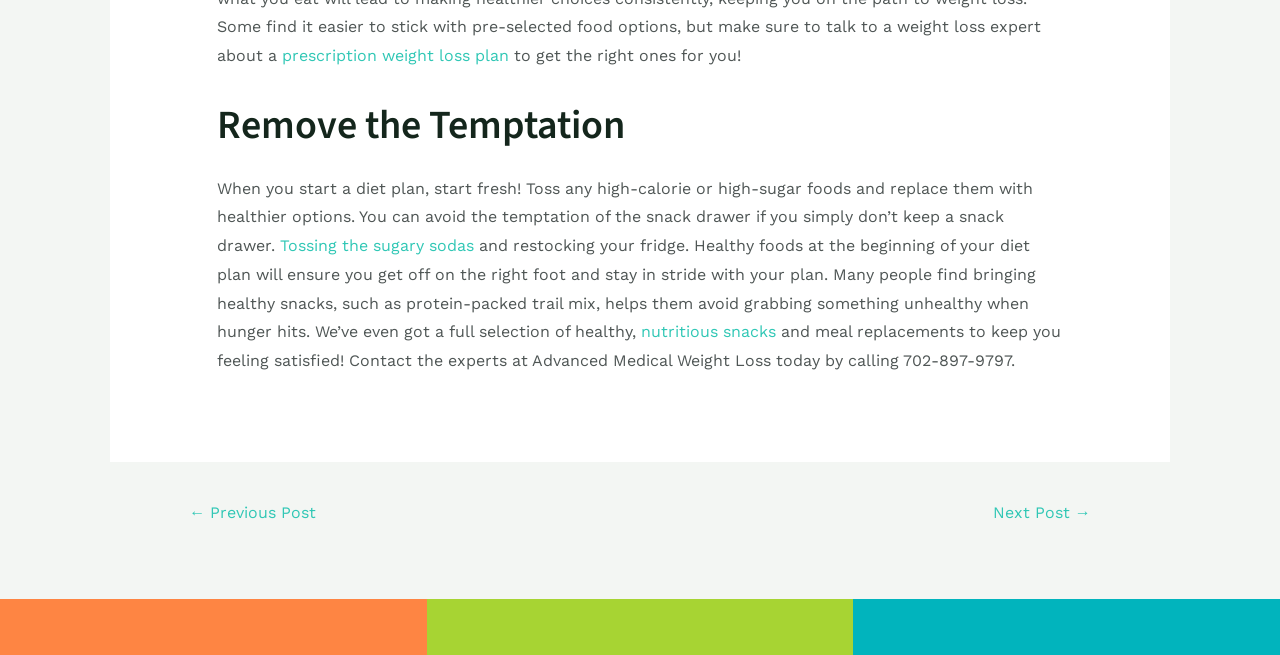Carefully examine the image and provide an in-depth answer to the question: What is the phone number to contact Advanced Medical Weight Loss?

The phone number 702-897-9797 is provided on the webpage to contact the experts at Advanced Medical Weight Loss.